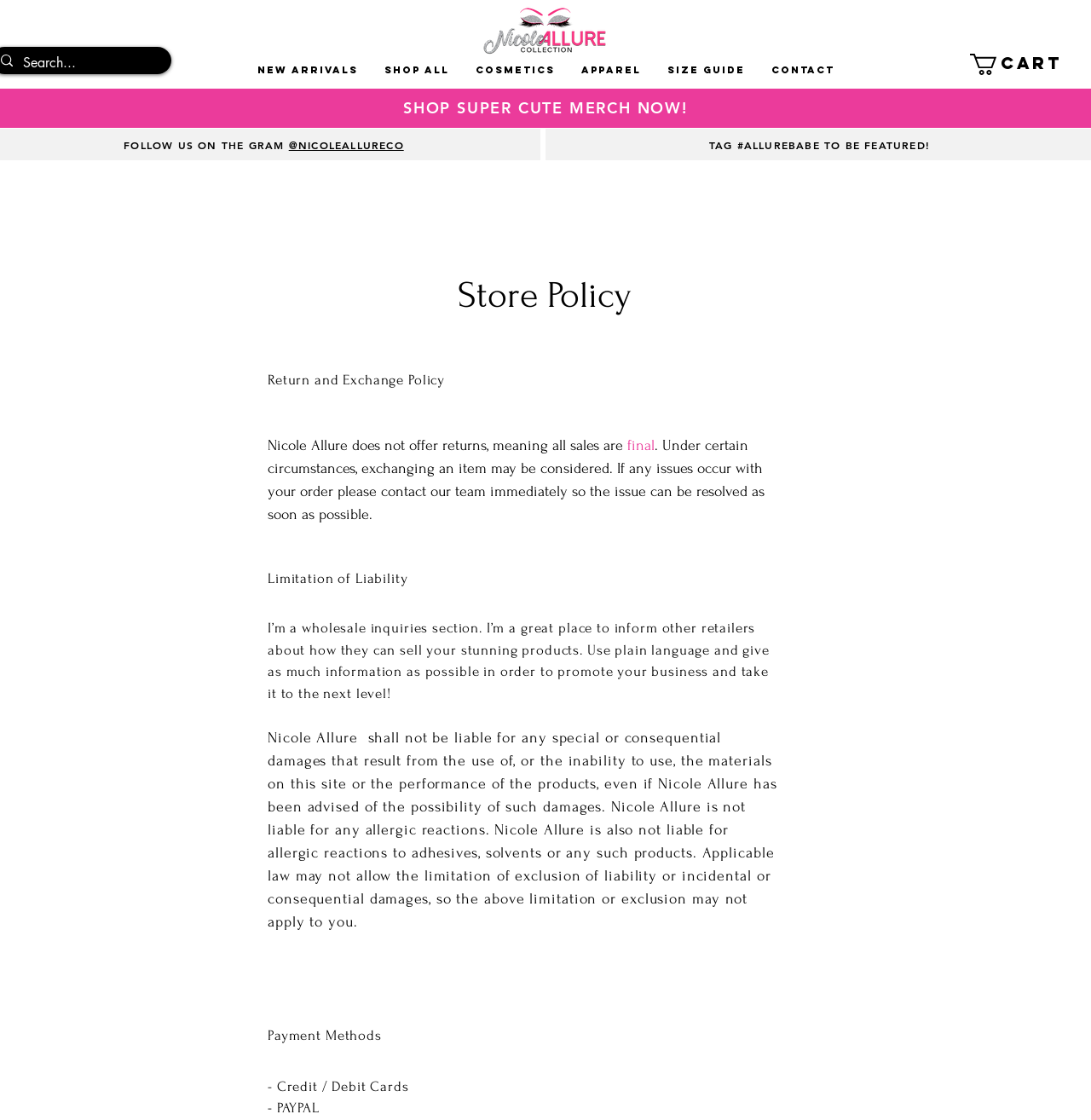Answer succinctly with a single word or phrase:
What is the limitation of liability?

No liability for damages